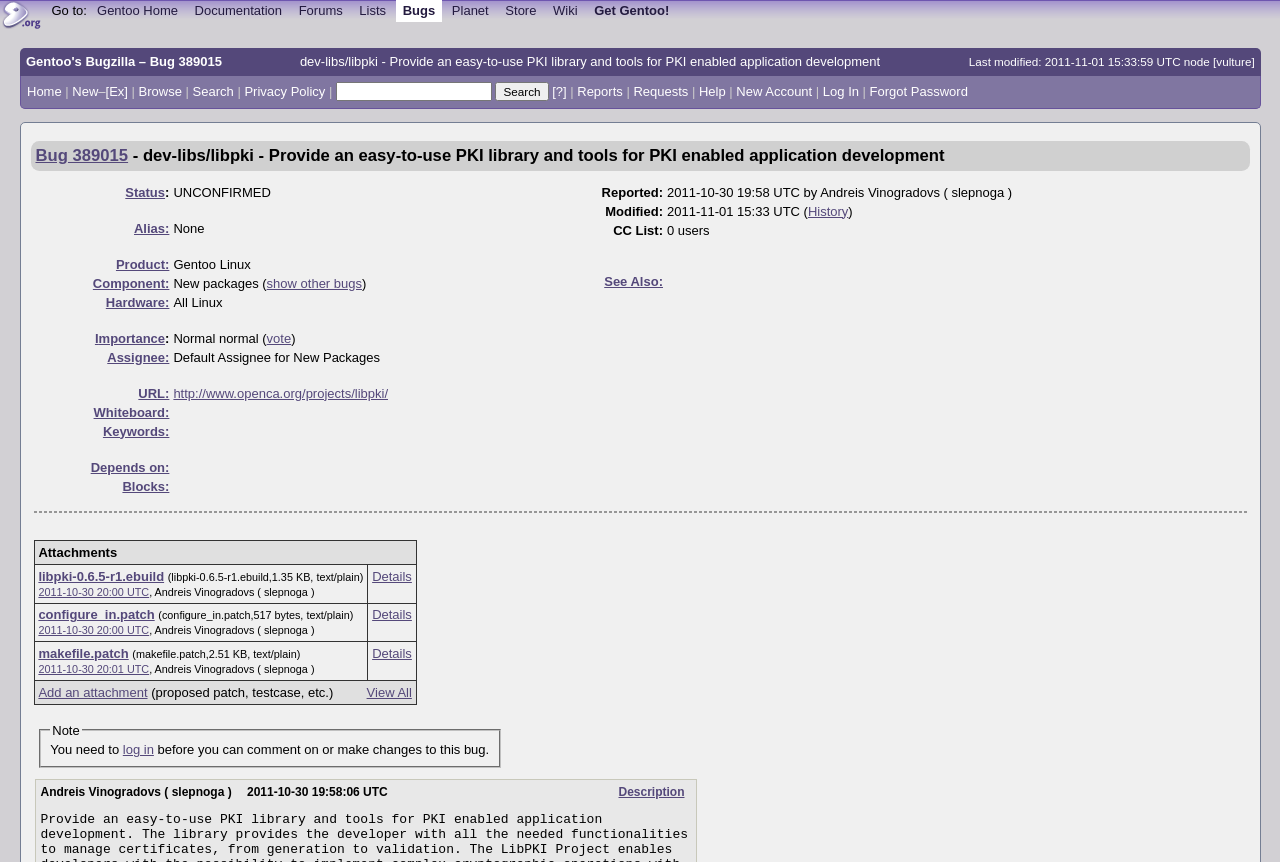Predict the bounding box coordinates of the area that should be clicked to accomplish the following instruction: "Click on the Gentoo Websites Logo". The bounding box coordinates should consist of four float numbers between 0 and 1, i.e., [left, top, right, bottom].

[0.0, 0.0, 0.035, 0.038]